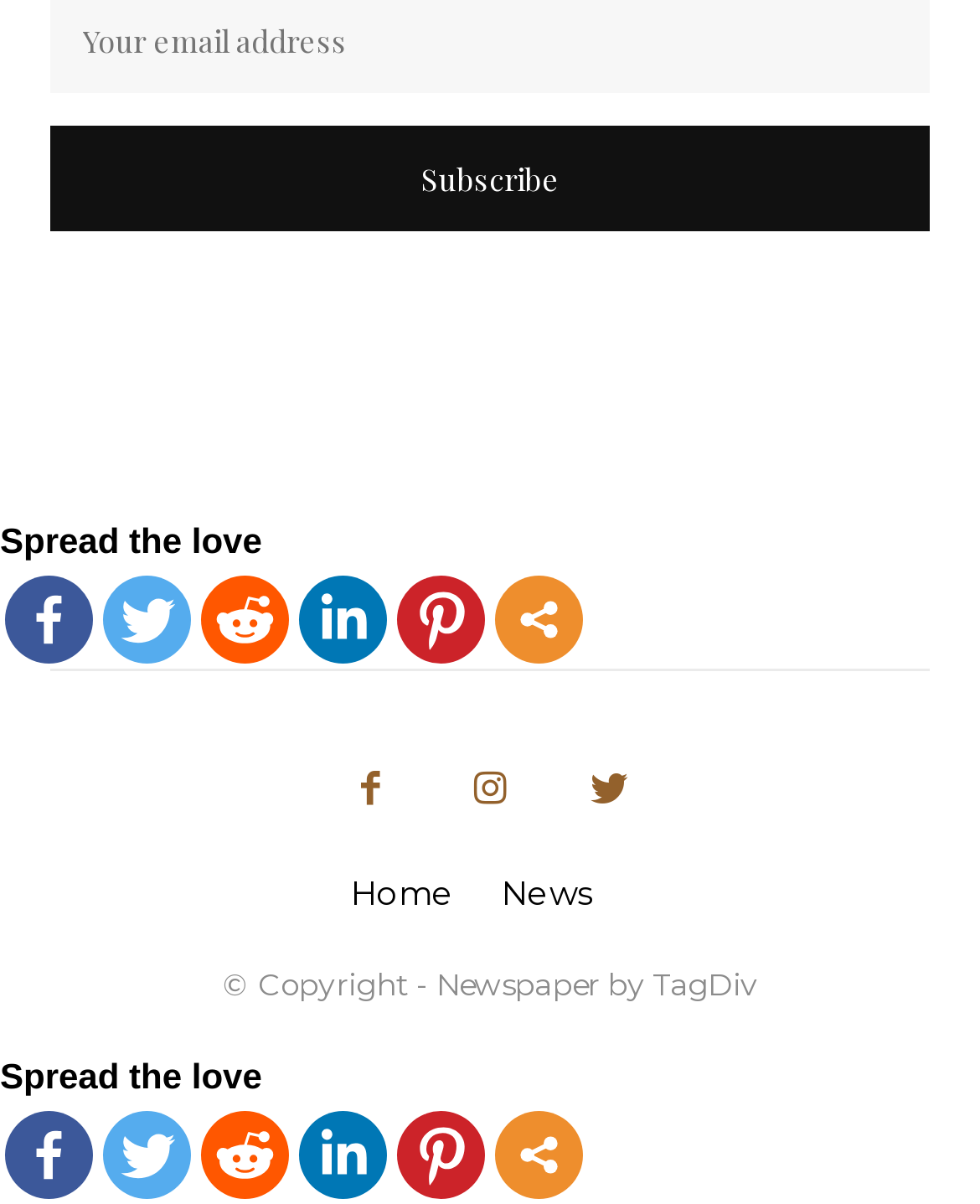Extract the bounding box coordinates for the UI element described by the text: "alt="Facebook" title="Facebook"". The coordinates should be in the form of [left, top, right, bottom] with values between 0 and 1.

[0.005, 0.478, 0.095, 0.551]